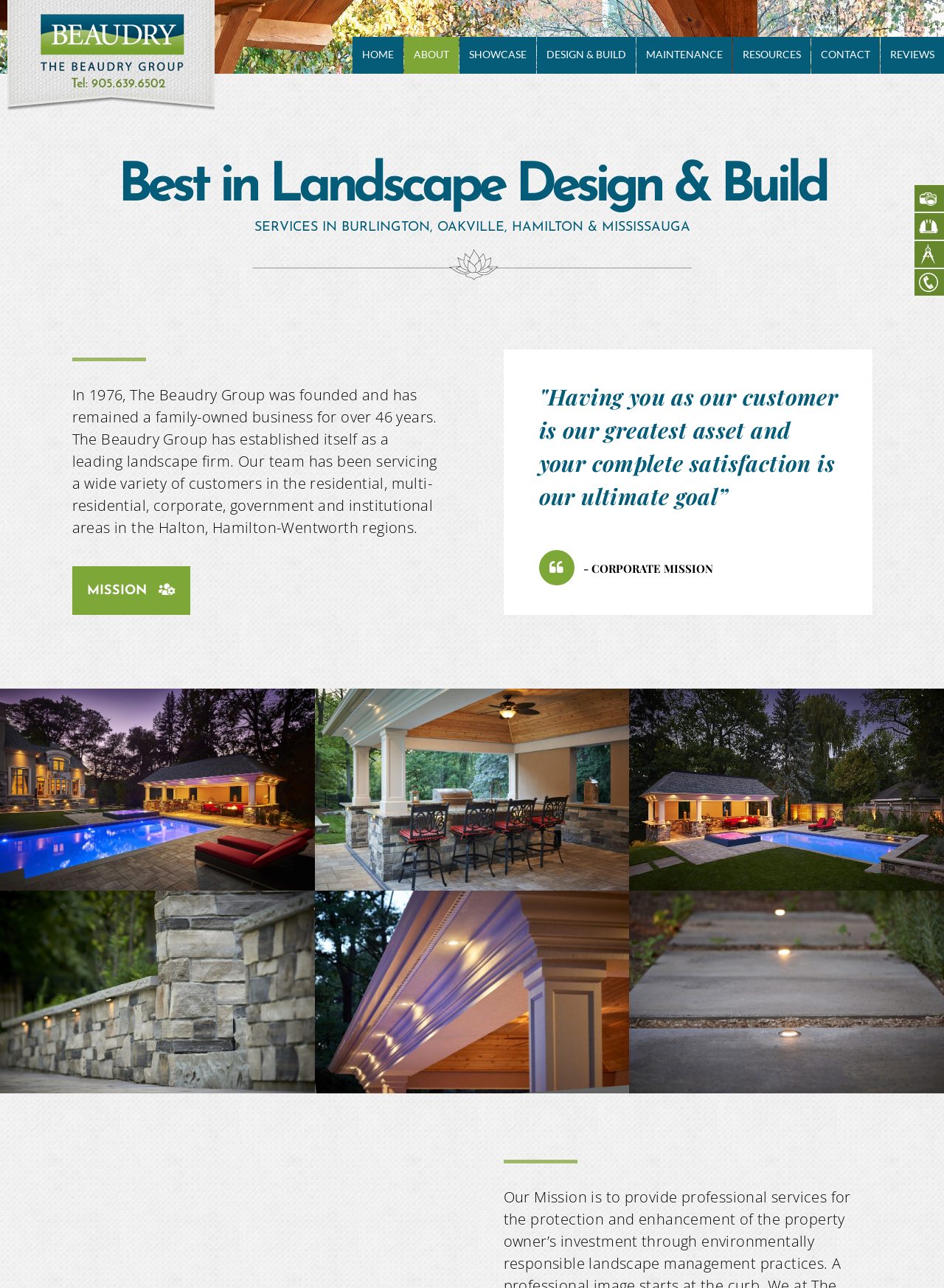Extract the main heading text from the webpage.

Best in Landscape Design & Build
SERVICES IN BURLINGTON, OAKVILLE, HAMILTON & MISSISSAUGA